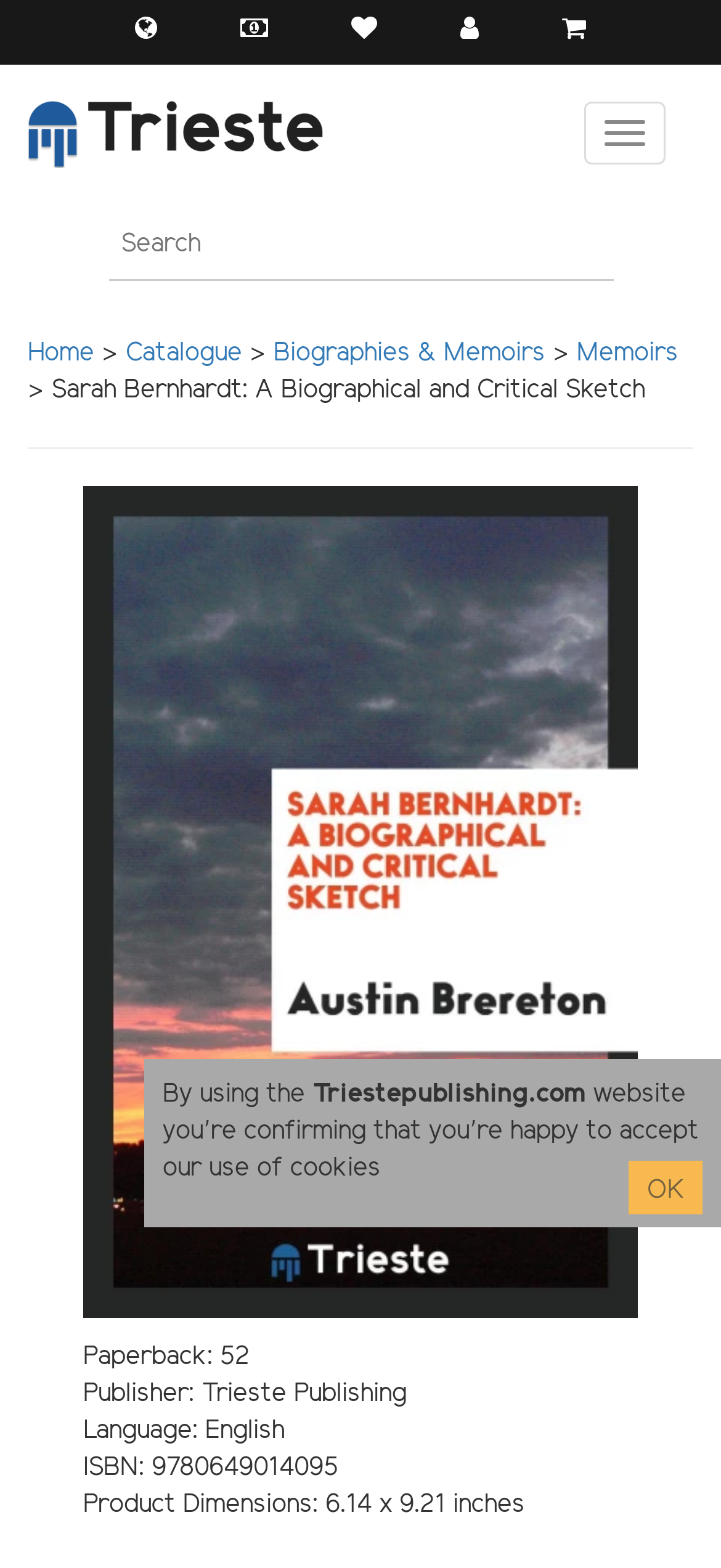Locate the bounding box coordinates of the area where you should click to accomplish the instruction: "View biographies and memoirs".

[0.379, 0.216, 0.756, 0.236]